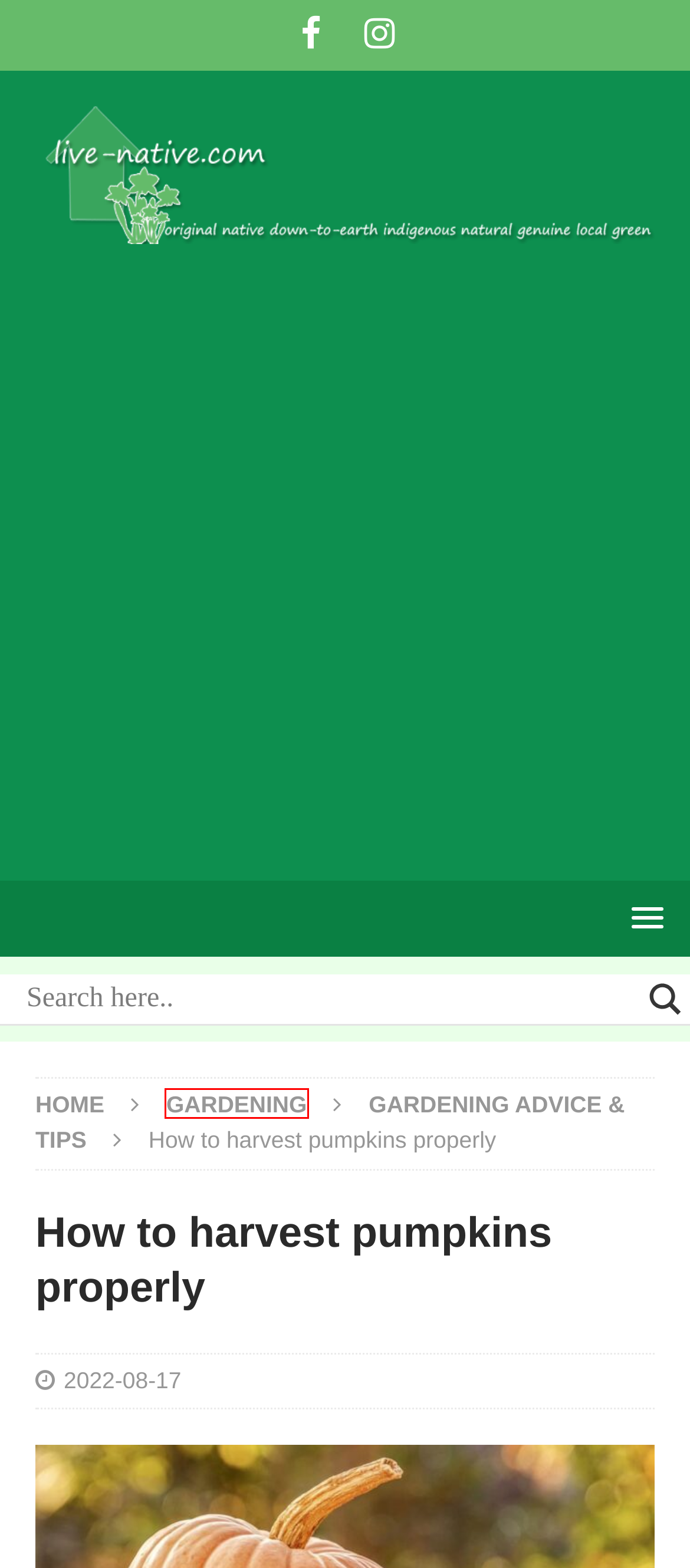Examine the screenshot of a webpage with a red bounding box around a UI element. Select the most accurate webpage description that corresponds to the new page after clicking the highlighted element. Here are the choices:
A. live-native.com - a better natural, green way of living
B. Gardening Archive - live-native.com
C. August 2022 - live-native.com
D. Hügelkultur: Building Thriving Gardens with Wood and Compost - live-native.com
E. The lemon tree loses leaves? These are the causes - live-native.com
F. pumpkins Archive - live-native.com
G. Iceberg lettuce - planting, care and harvest - live-native.com
H. Gardening advice & tips Archive - live-native.com

B